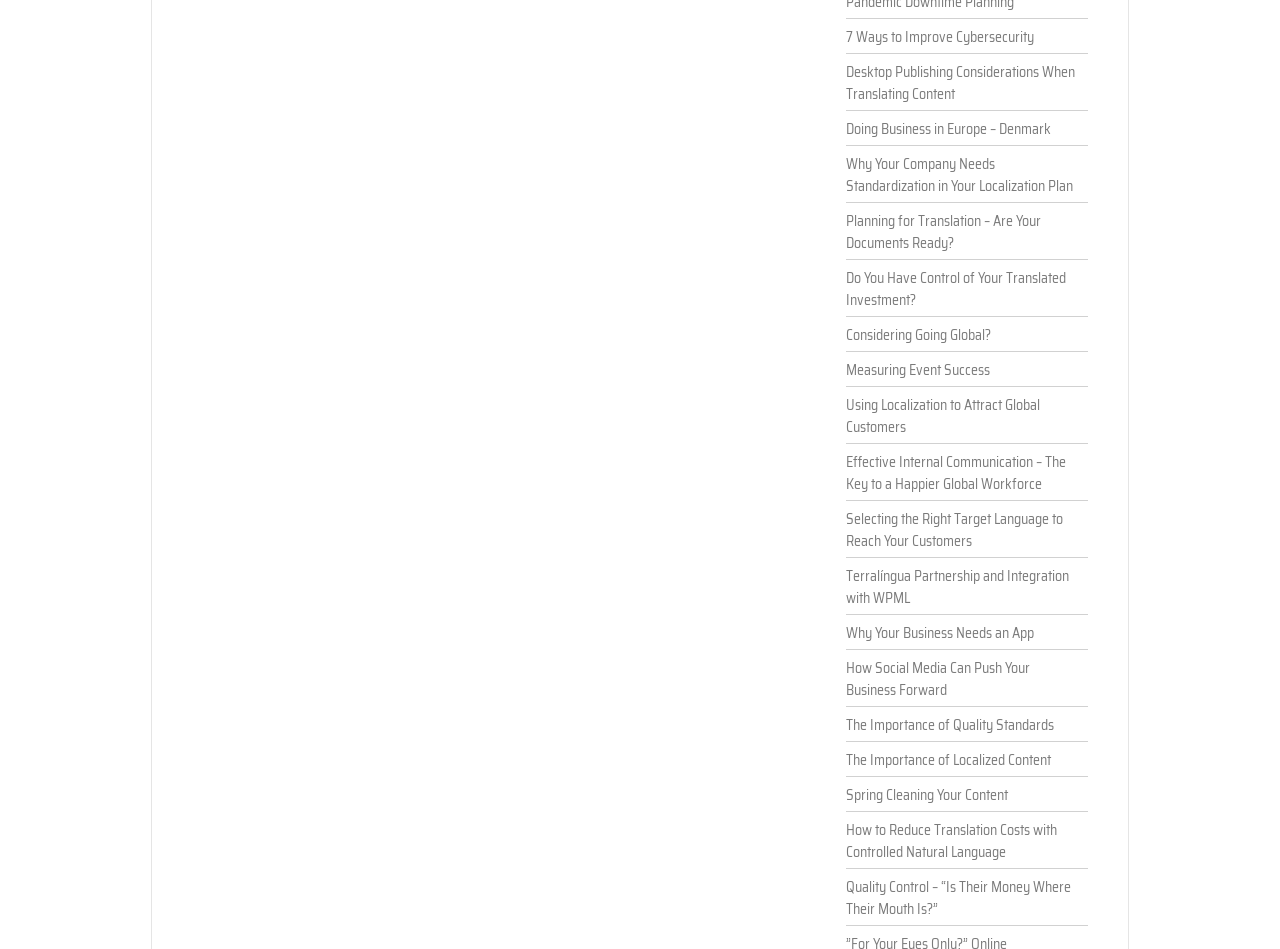Point out the bounding box coordinates of the section to click in order to follow this instruction: "Explore doing business in Europe".

[0.661, 0.117, 0.842, 0.147]